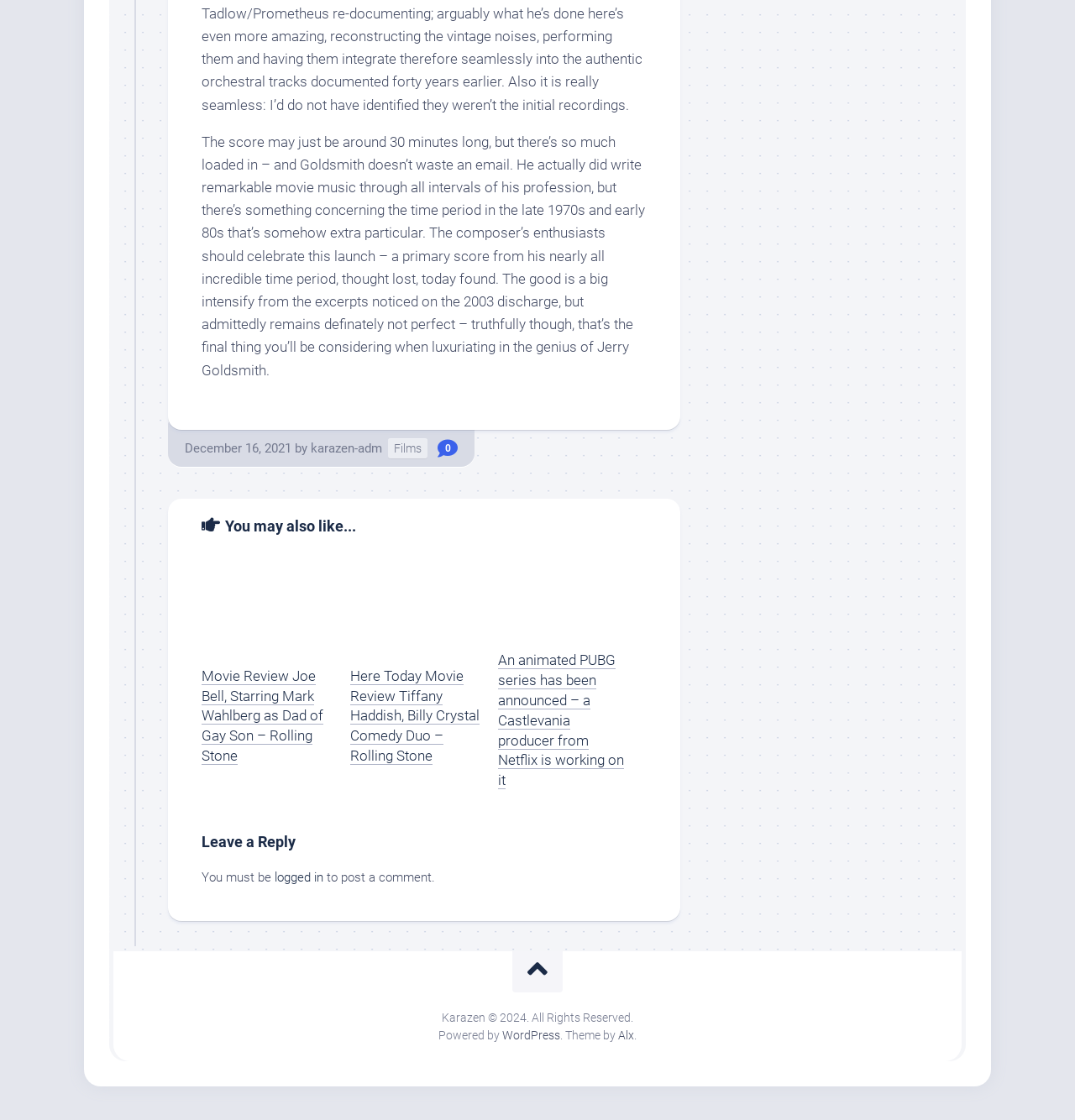Who wrote the article about Jerry Goldsmith?
Please provide an in-depth and detailed response to the question.

The author of the article is mentioned as 'karazen-adm' which is a link element located below the date 'December 16, 2021'.